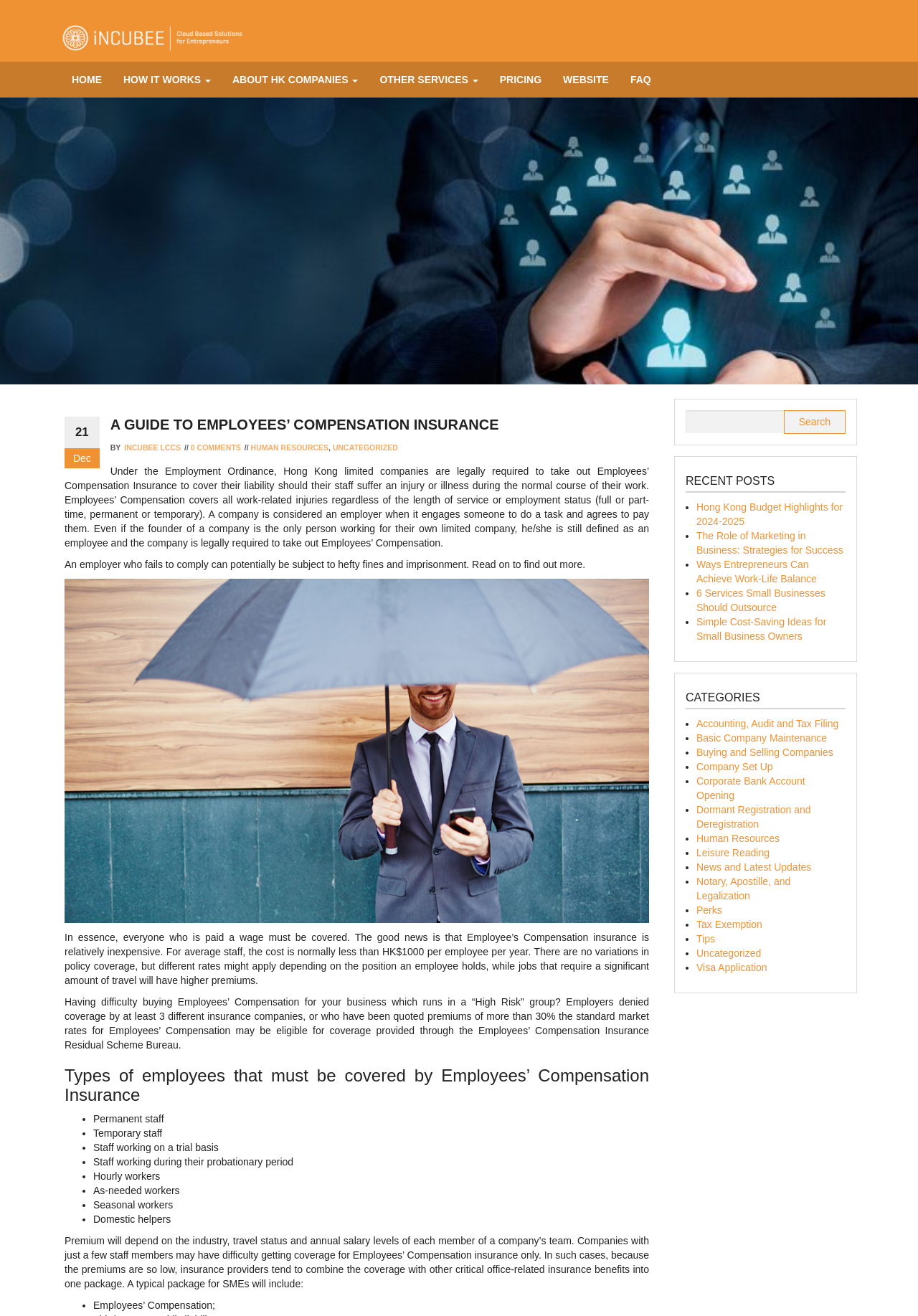Locate the bounding box coordinates of the UI element described by: "Corporate Bank Account Opening". The bounding box coordinates should consist of four float numbers between 0 and 1, i.e., [left, top, right, bottom].

[0.759, 0.589, 0.877, 0.608]